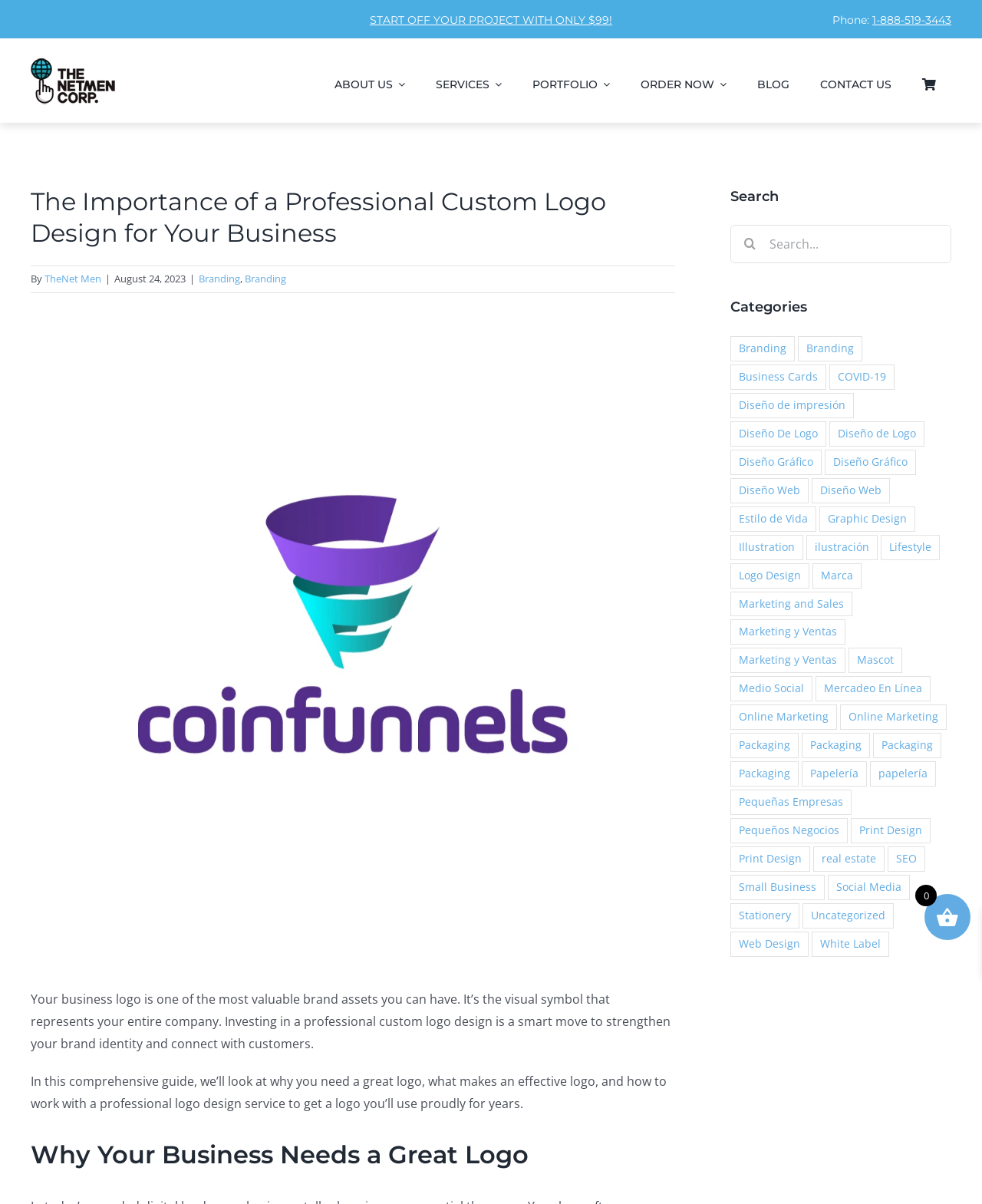Identify the bounding box coordinates of the clickable region required to complete the instruction: "View the 'The NetMen Corp' logo". The coordinates should be given as four float numbers within the range of 0 and 1, i.e., [left, top, right, bottom].

[0.031, 0.039, 0.117, 0.053]